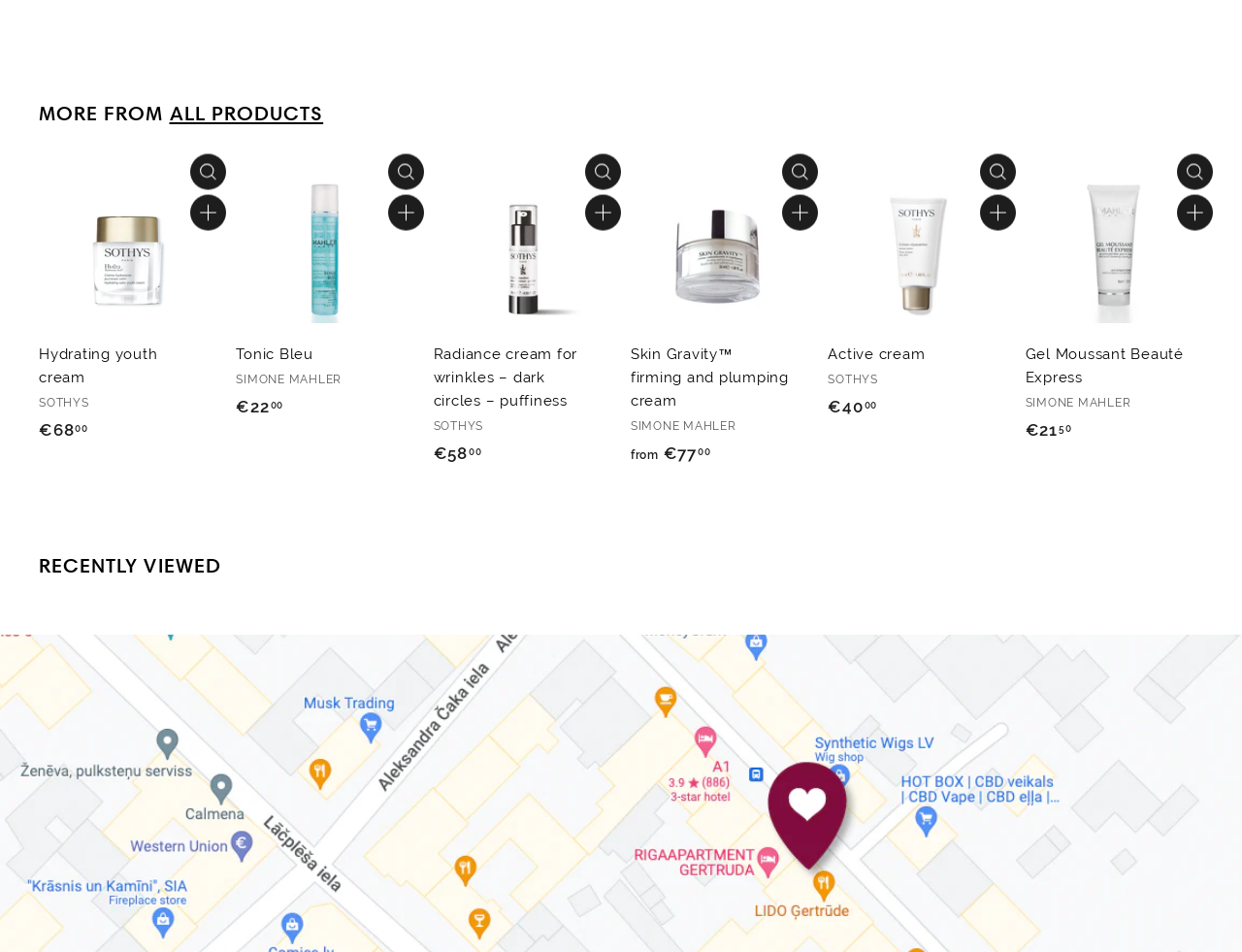Please identify the bounding box coordinates of the element that needs to be clicked to perform the following instruction: "Click on 'ALL PRODUCTS'".

[0.136, 0.106, 0.26, 0.131]